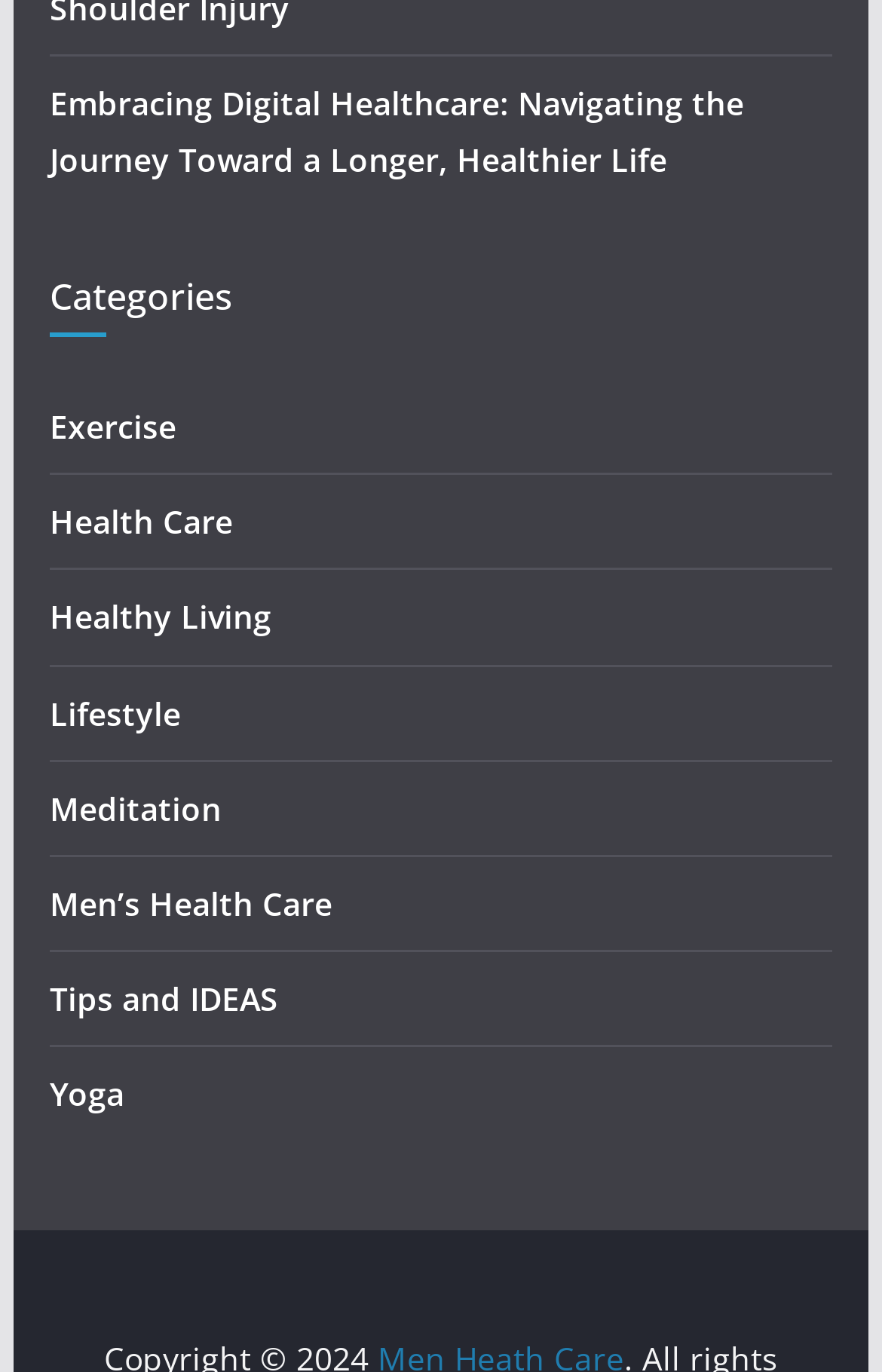What is the purpose of the webpage?
Please craft a detailed and exhaustive response to the question.

Based on the categories listed on the webpage, such as Exercise, Health Care, and Healthy Living, it appears that the purpose of the webpage is to provide information and resources related to health and wellness.